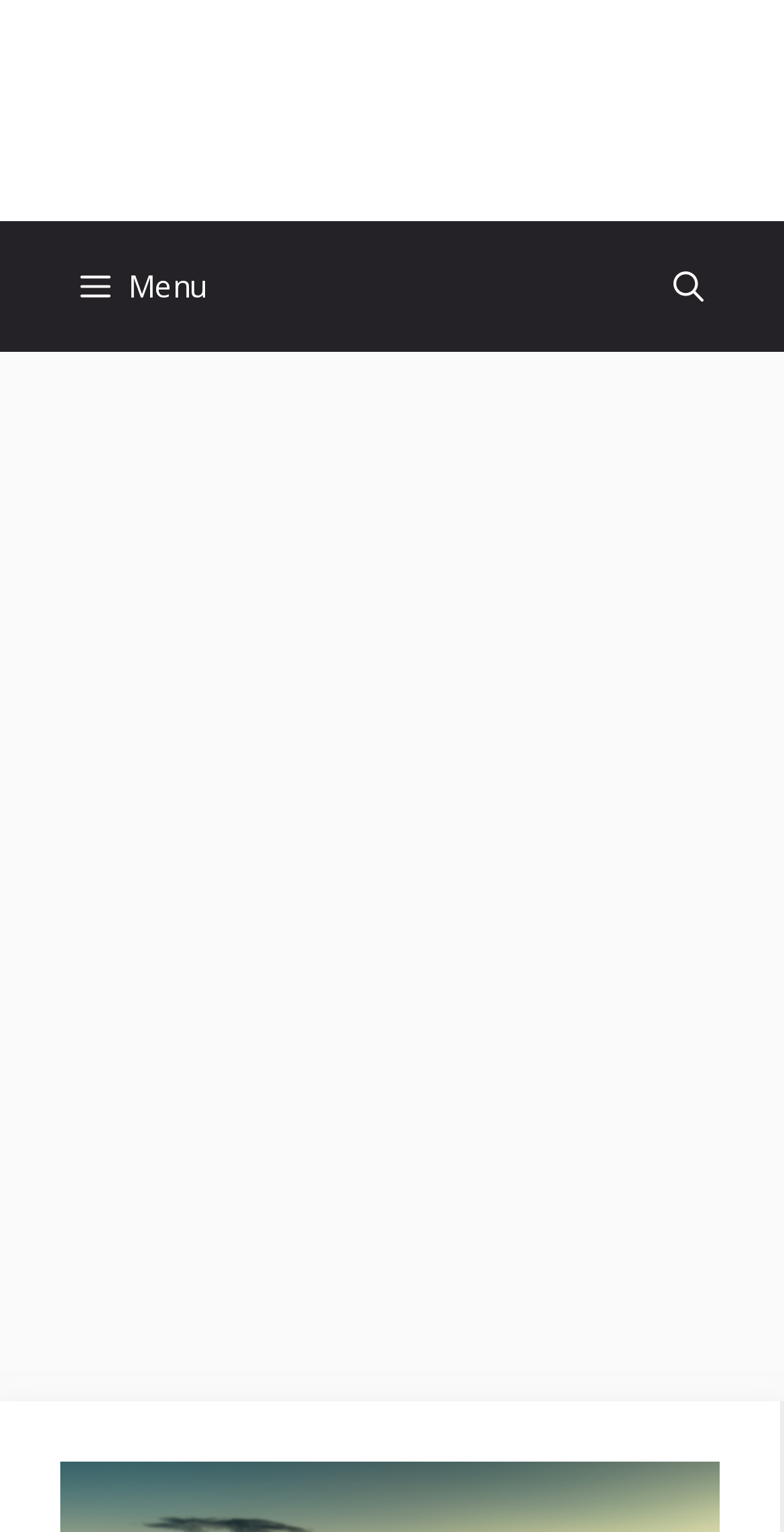Respond to the following query with just one word or a short phrase: 
Is the 'Menu' button currently expanded?

No